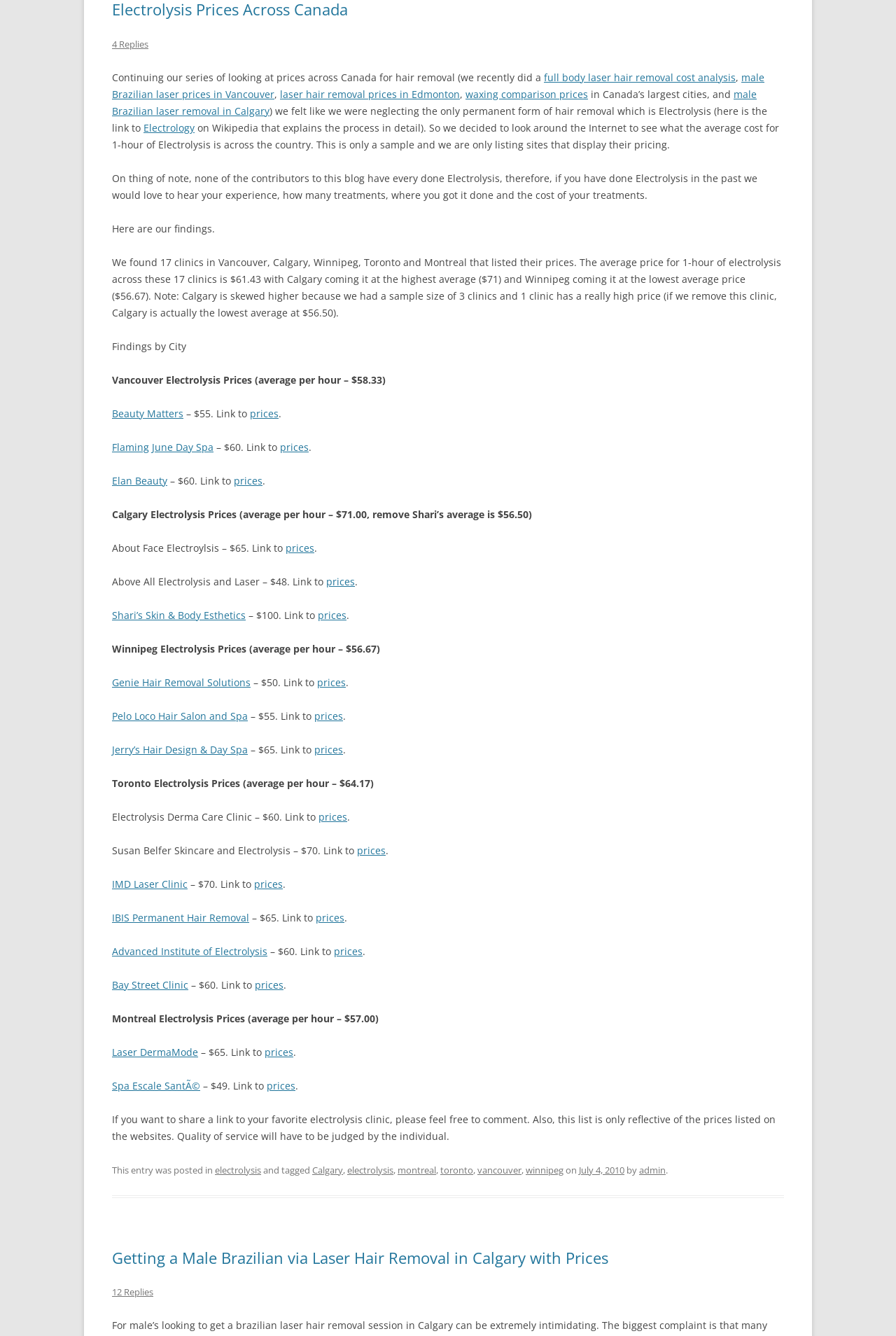Using the description: "Bay Street Clinic", identify the bounding box of the corresponding UI element in the screenshot.

[0.125, 0.732, 0.21, 0.742]